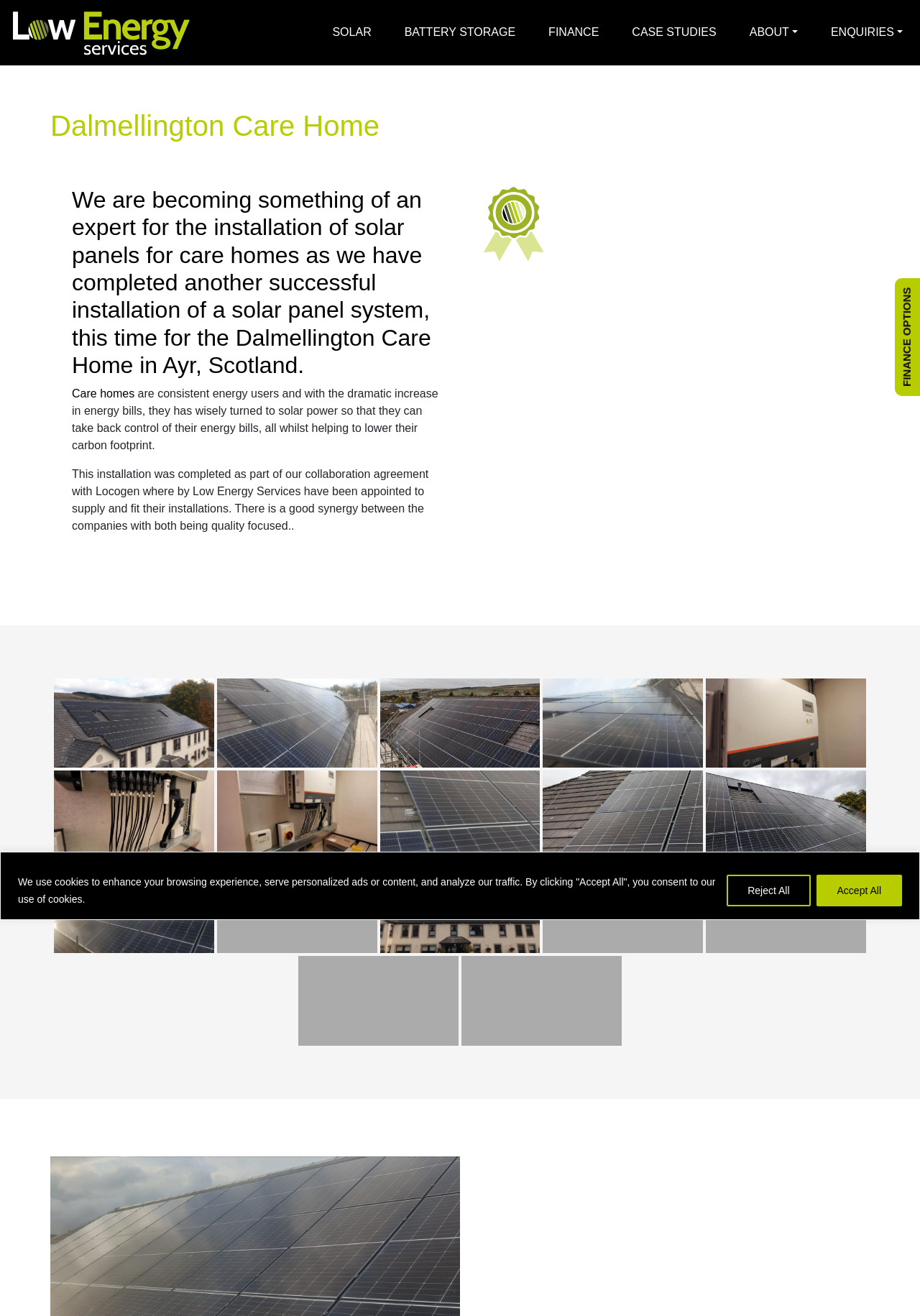Highlight the bounding box of the UI element that corresponds to this description: "X".

[0.969, 0.011, 0.984, 0.027]